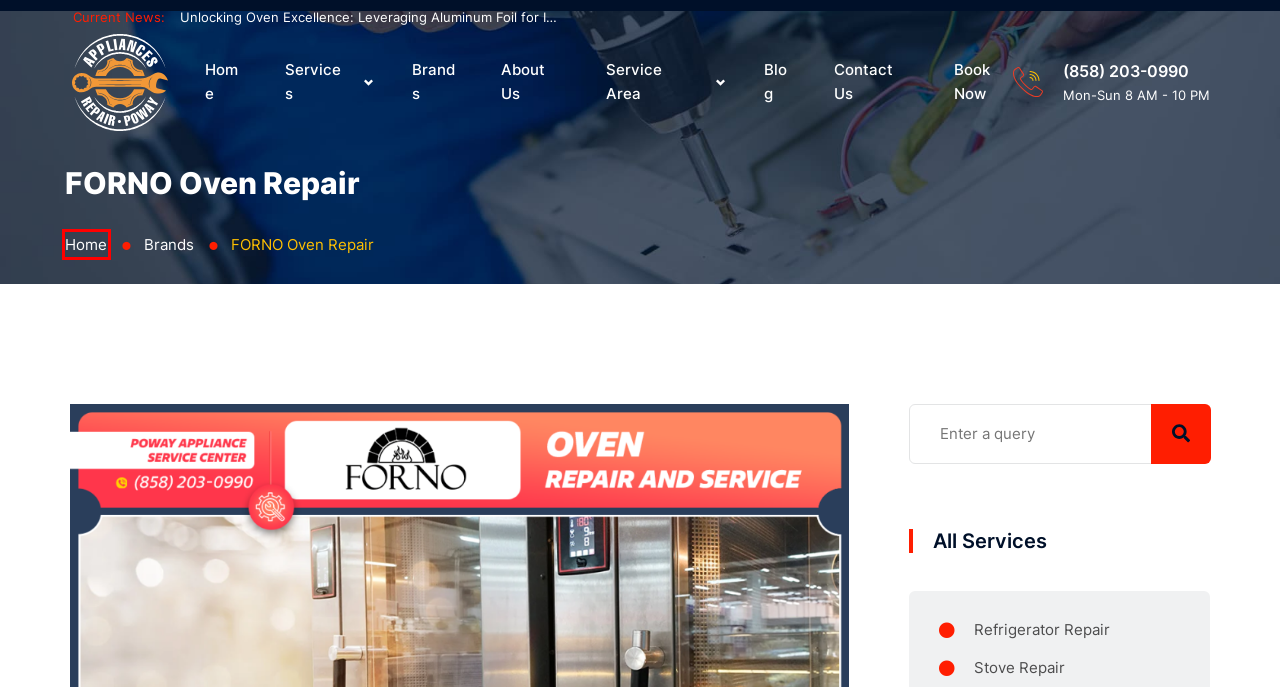Given a screenshot of a webpage with a red bounding box around a UI element, please identify the most appropriate webpage description that matches the new webpage after you click on the element. Here are the candidates:
A. Range Repair | Licensed and Insured
B. Our Services | Licensed and Insured
C. Heating Repair | Licensed and Insured
D. Poway Appliance Repair | Licensed and Insured
E. Dishwasher Repair | Licensed and Insured
F. Washing Machine Repair | Licensed and Insured
G. Book Now | Poway Appliance Repair | Licensed and Insured
H. Contacts | Licensed and Insured

D